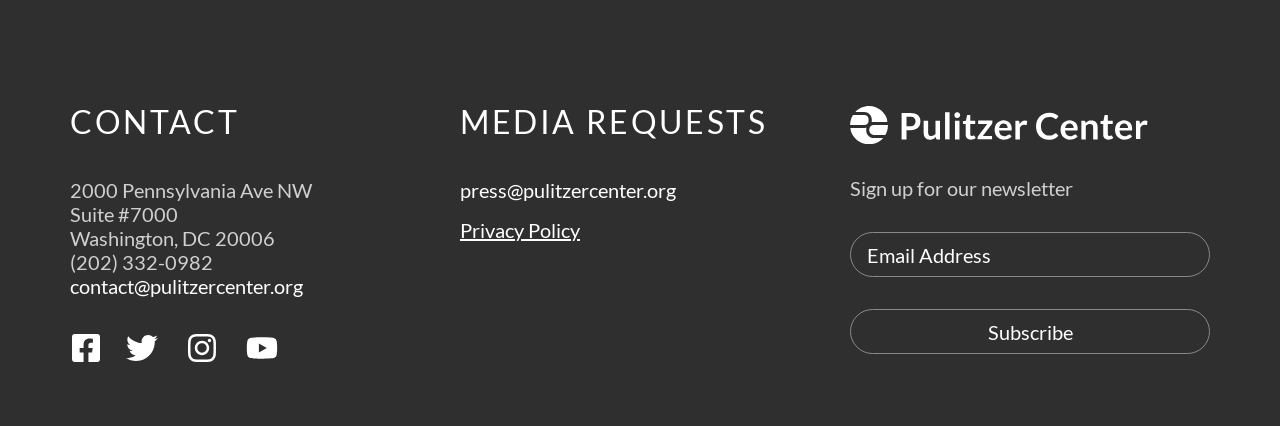Kindly provide the bounding box coordinates of the section you need to click on to fulfill the given instruction: "Follow on Facebook".

[0.055, 0.737, 0.095, 0.868]